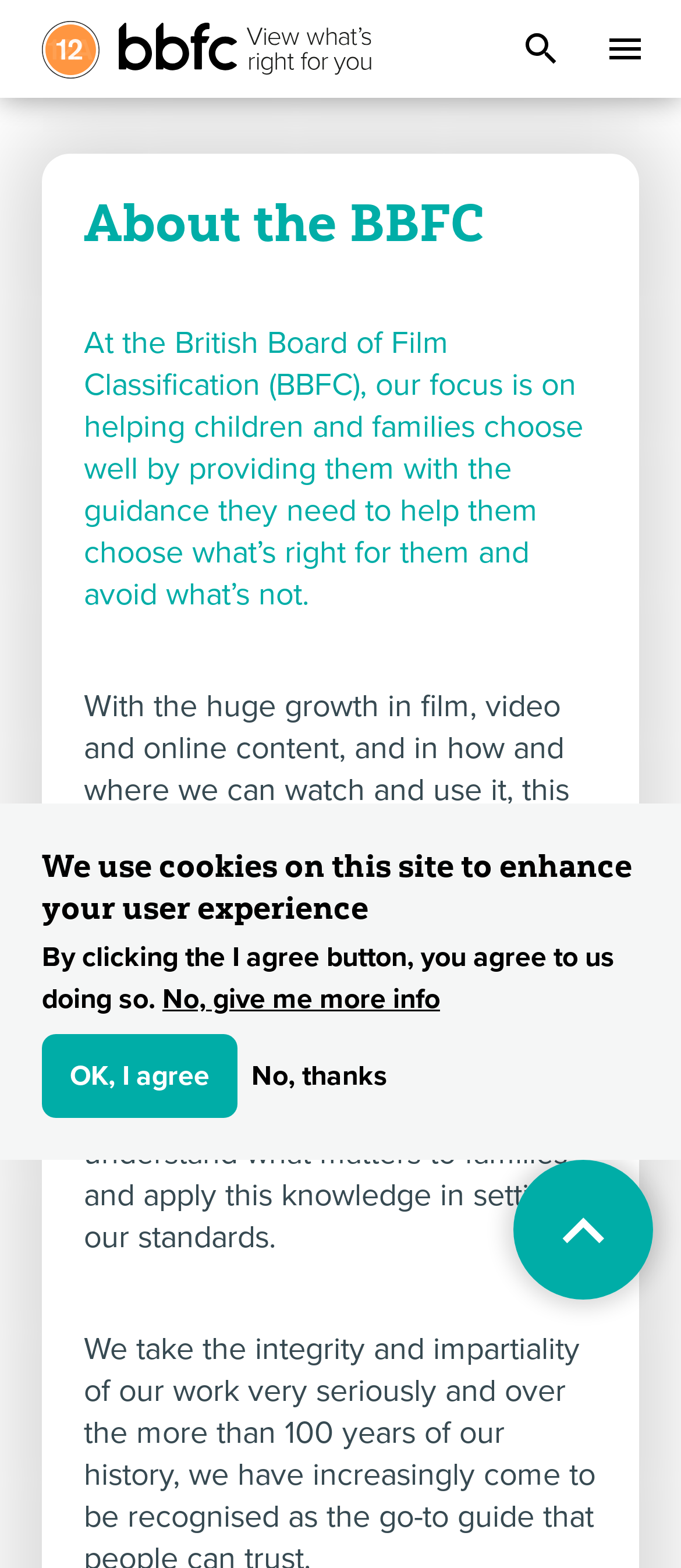How does the BBFC ensure its standards are relevant?
Look at the webpage screenshot and answer the question with a detailed explanation.

The webpage states that the BBFC ensures its standards are relevant by conducting regular consultations and research, which helps them understand what matters to families and apply this knowledge in setting their standards.